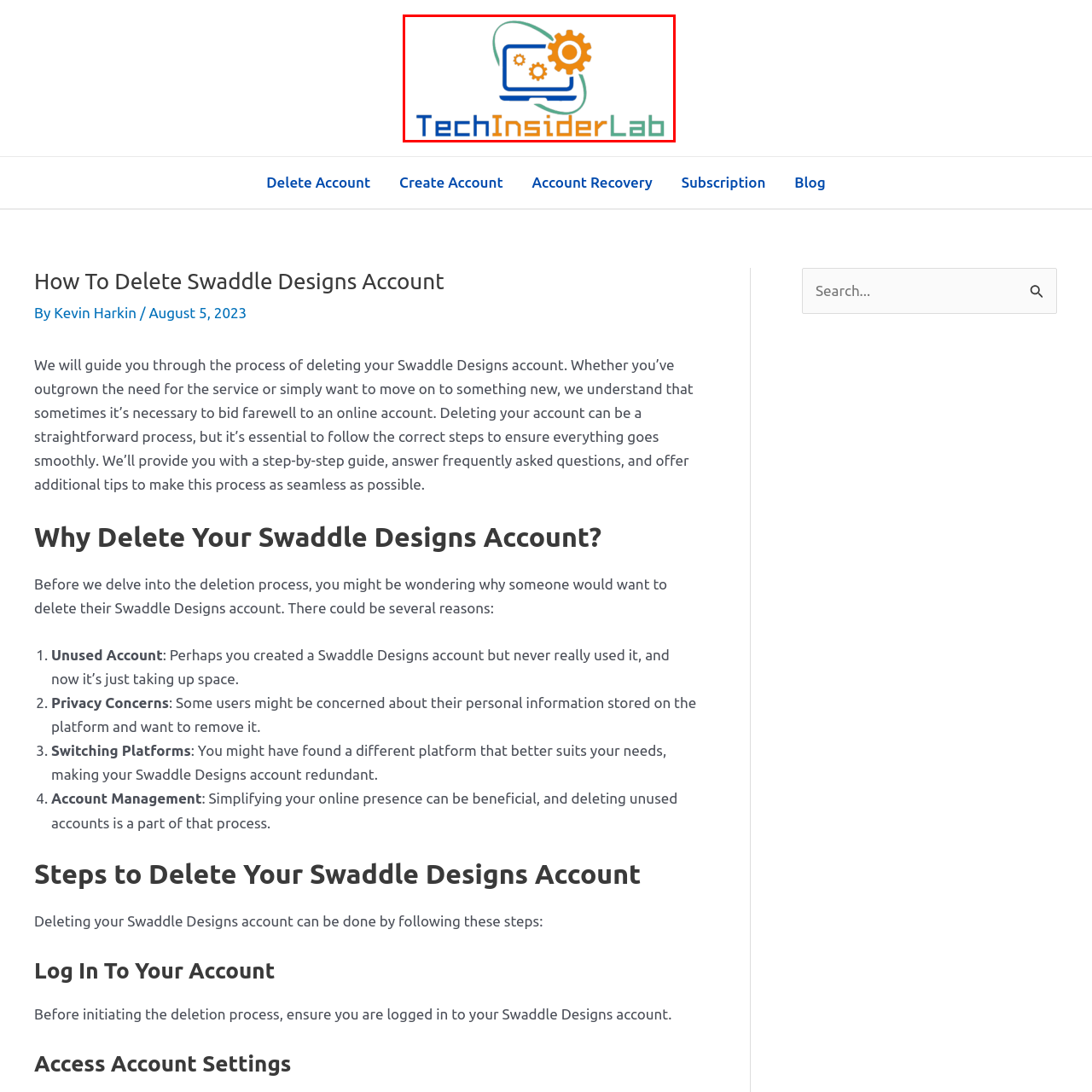Observe the section highlighted in yellow, What does the logo symbolize? 
Please respond using a single word or phrase.

Innovation and technology